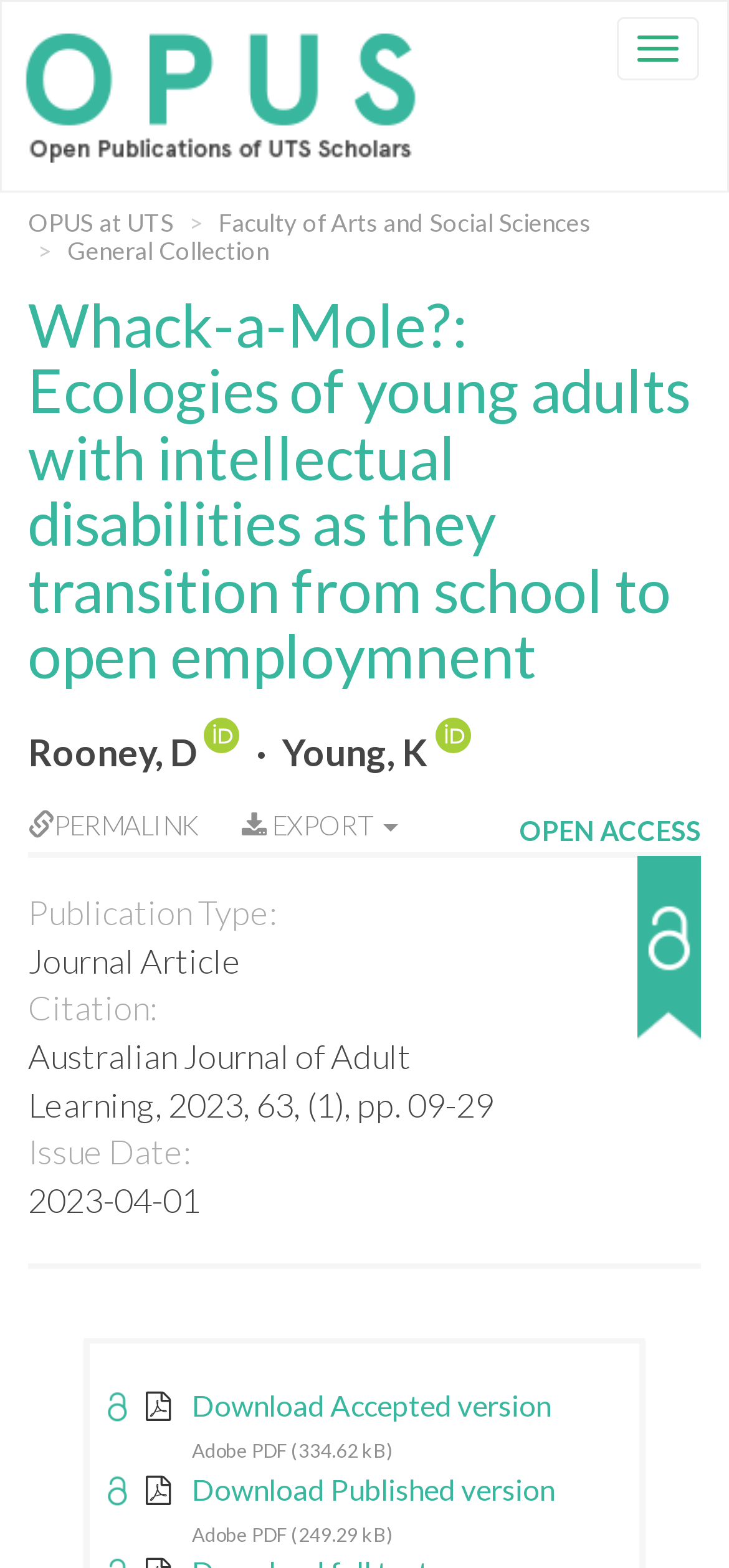Find and provide the bounding box coordinates for the UI element described with: "Open Access".

[0.713, 0.546, 0.962, 0.685]